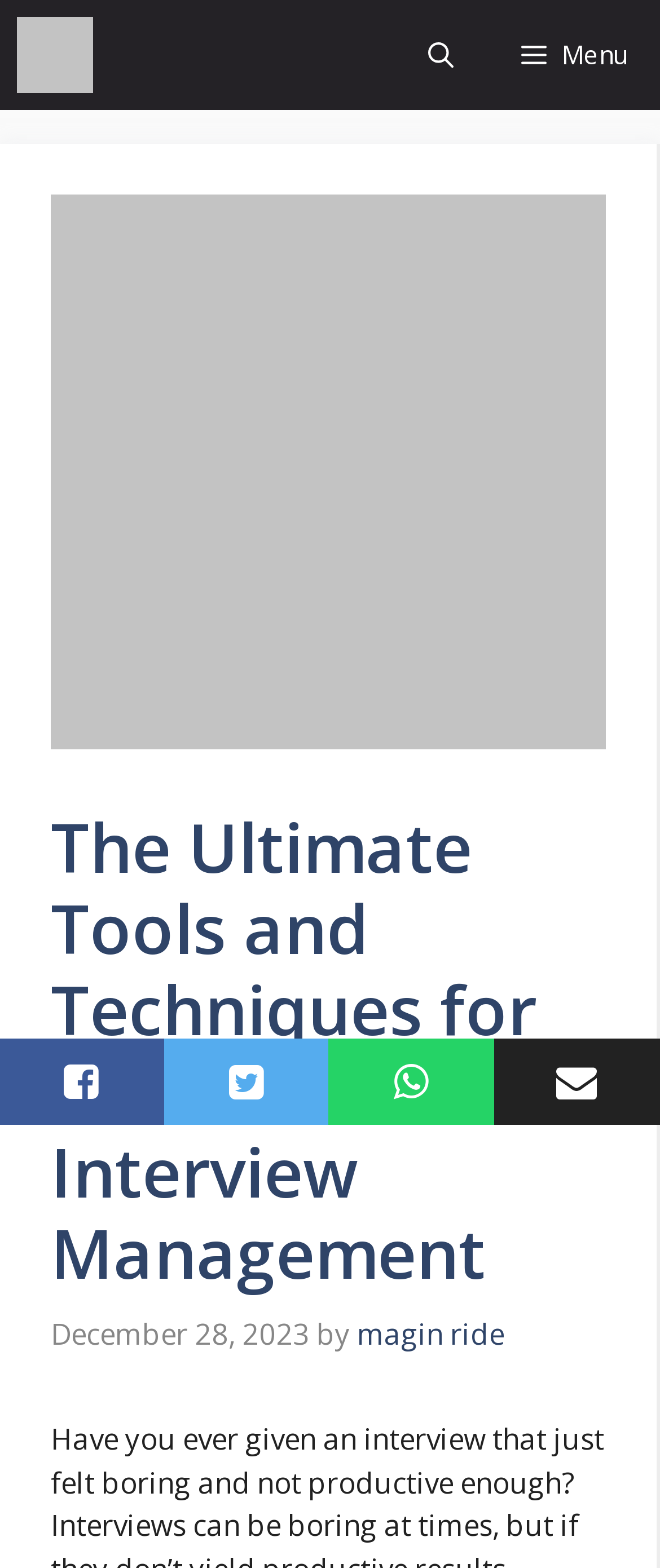Respond to the question below with a concise word or phrase:
When was the article published?

December 28, 2023